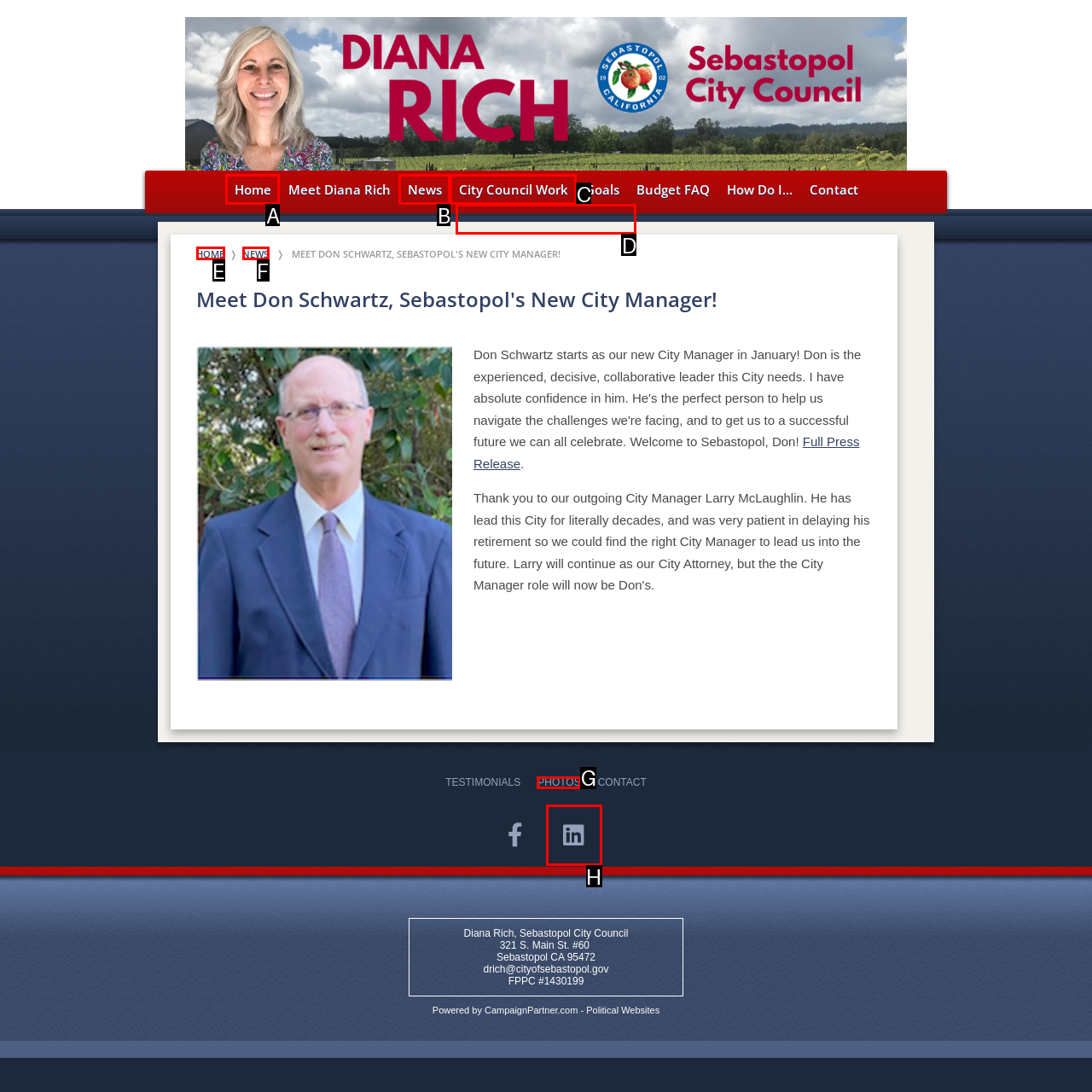Indicate the HTML element that should be clicked to perform the task: View Don Schwartz's photos Reply with the letter corresponding to the chosen option.

G